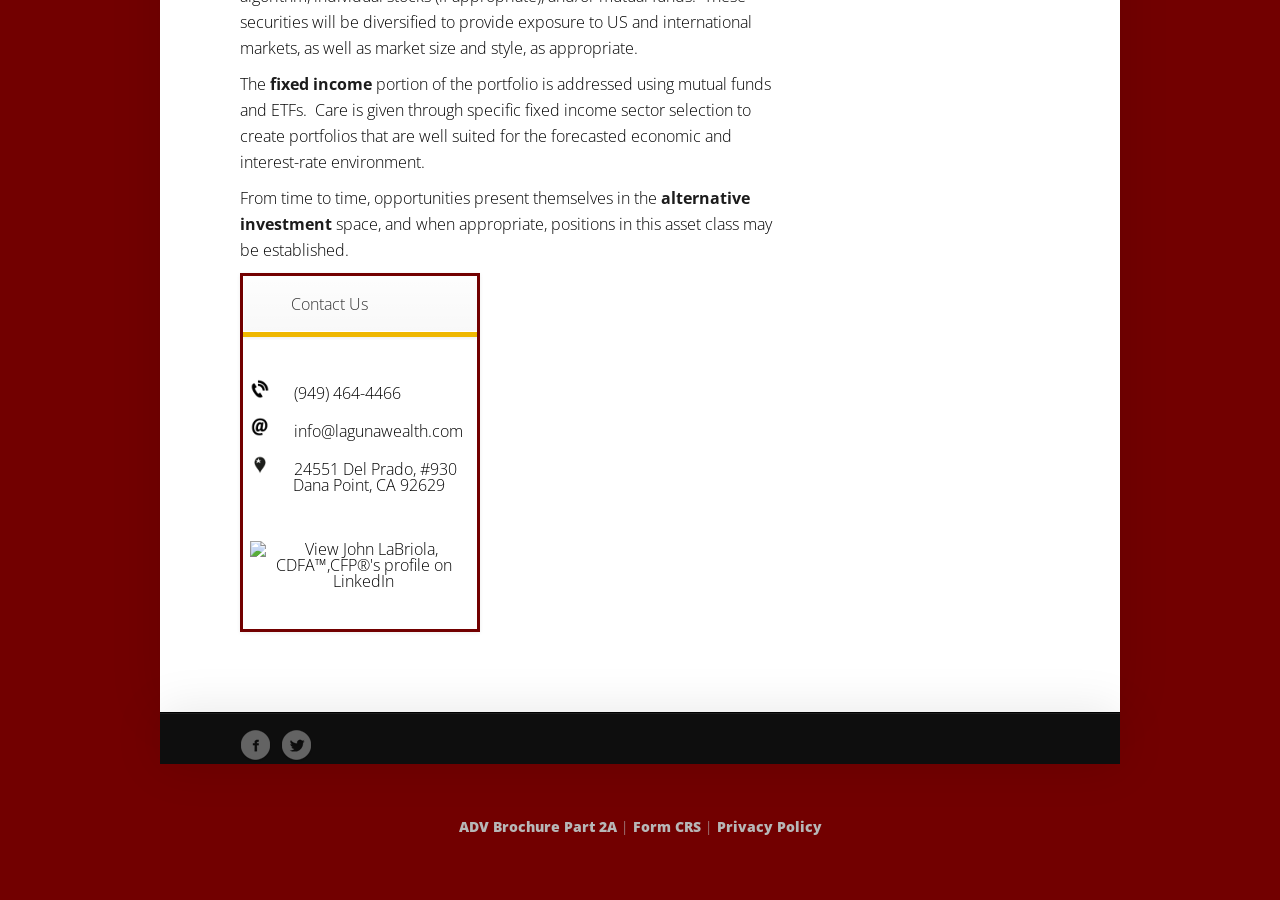Locate the UI element described by Cream, Lotion, Milk and Oil in the provided webpage screenshot. Return the bounding box coordinates in the format (top-left x, top-left y, bottom-right x, bottom-right y), ensuring all values are between 0 and 1.

None